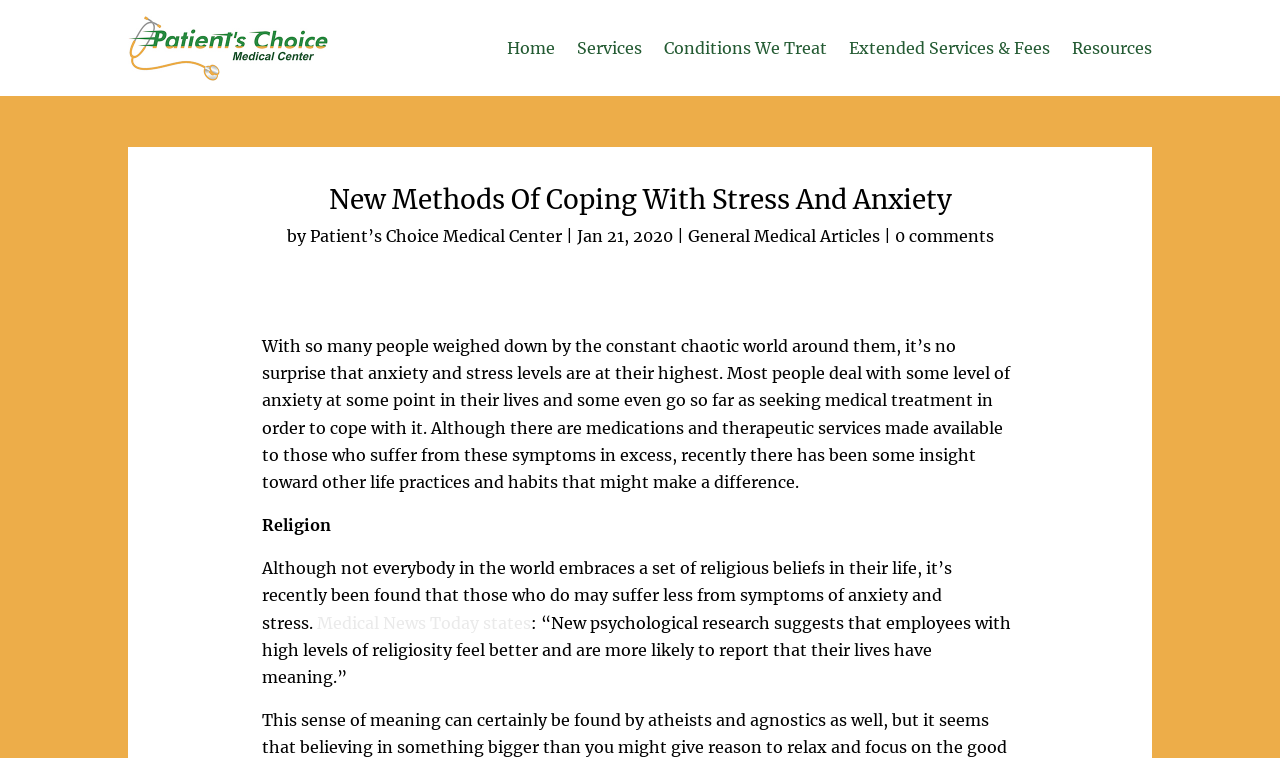Please locate the bounding box coordinates for the element that should be clicked to achieve the following instruction: "Check the 'Medical News Today' statement". Ensure the coordinates are given as four float numbers between 0 and 1, i.e., [left, top, right, bottom].

[0.248, 0.808, 0.415, 0.835]